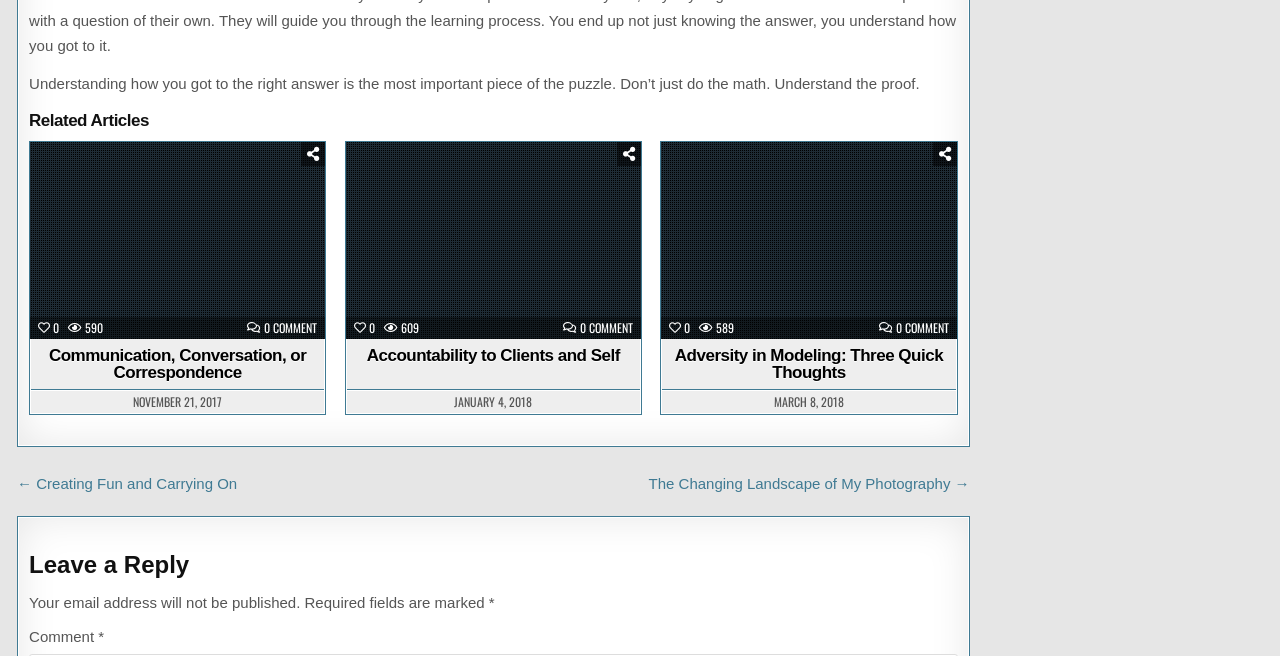Bounding box coordinates are specified in the format (top-left x, top-left y, bottom-right x, bottom-right y). All values are floating point numbers bounded between 0 and 1. Please provide the bounding box coordinate of the region this sentence describes: Communication, Conversation, or Correspondence

[0.038, 0.528, 0.239, 0.583]